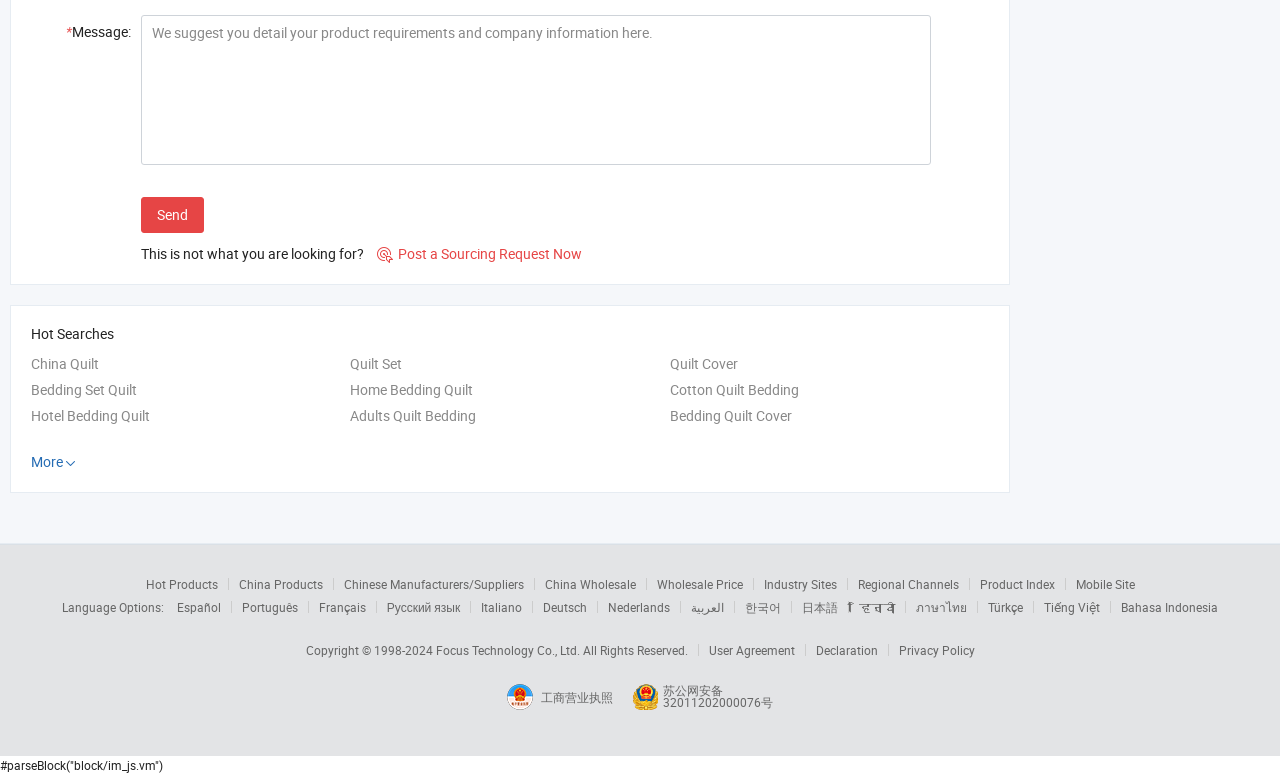Please specify the bounding box coordinates of the clickable region to carry out the following instruction: "Enter product requirements and company information". The coordinates should be four float numbers between 0 and 1, in the format [left, top, right, bottom].

[0.11, 0.019, 0.727, 0.213]